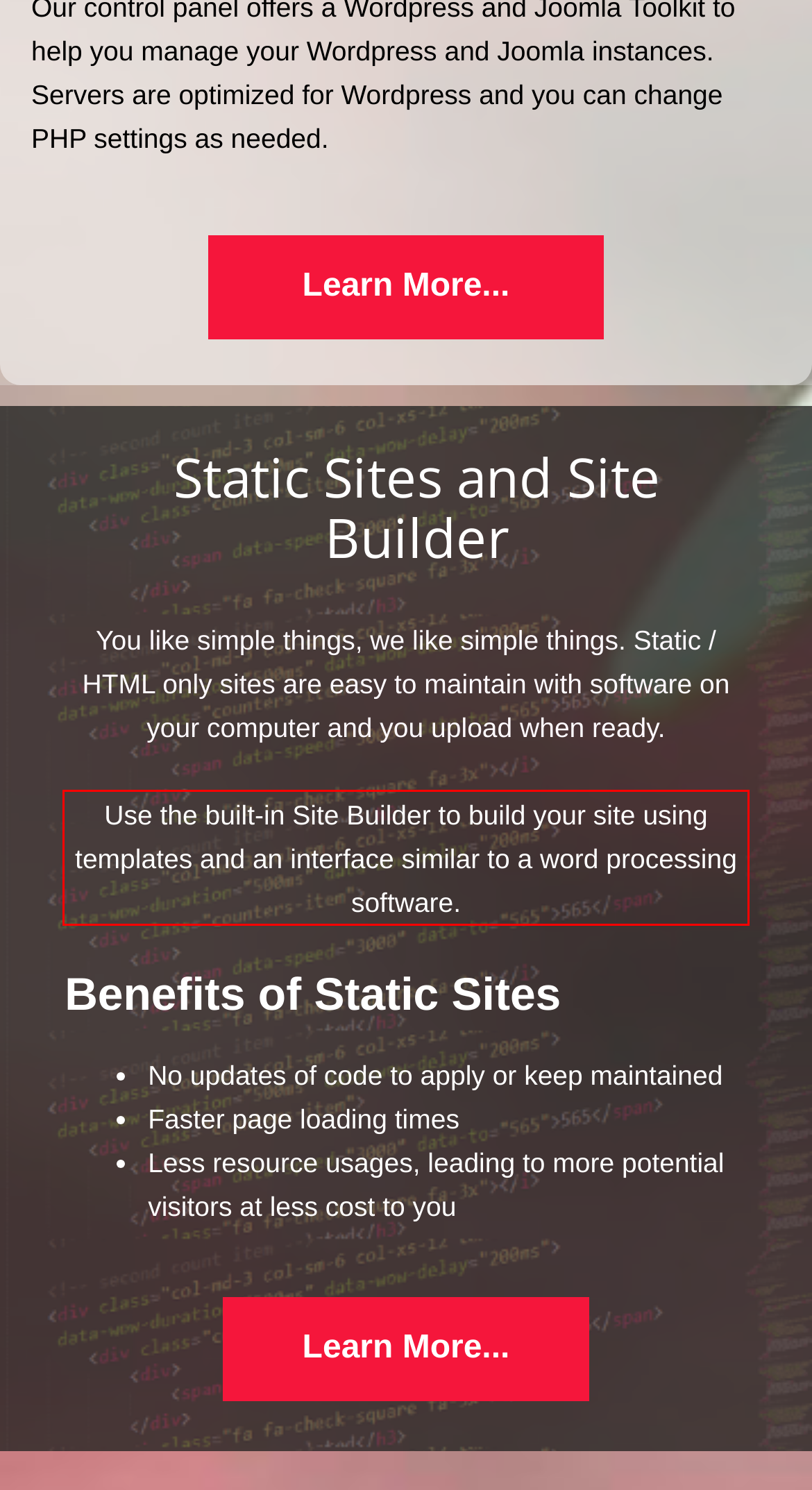The screenshot provided shows a webpage with a red bounding box. Apply OCR to the text within this red bounding box and provide the extracted content.

Use the built-in Site Builder to build your site using templates and an interface similar to a word processing software.